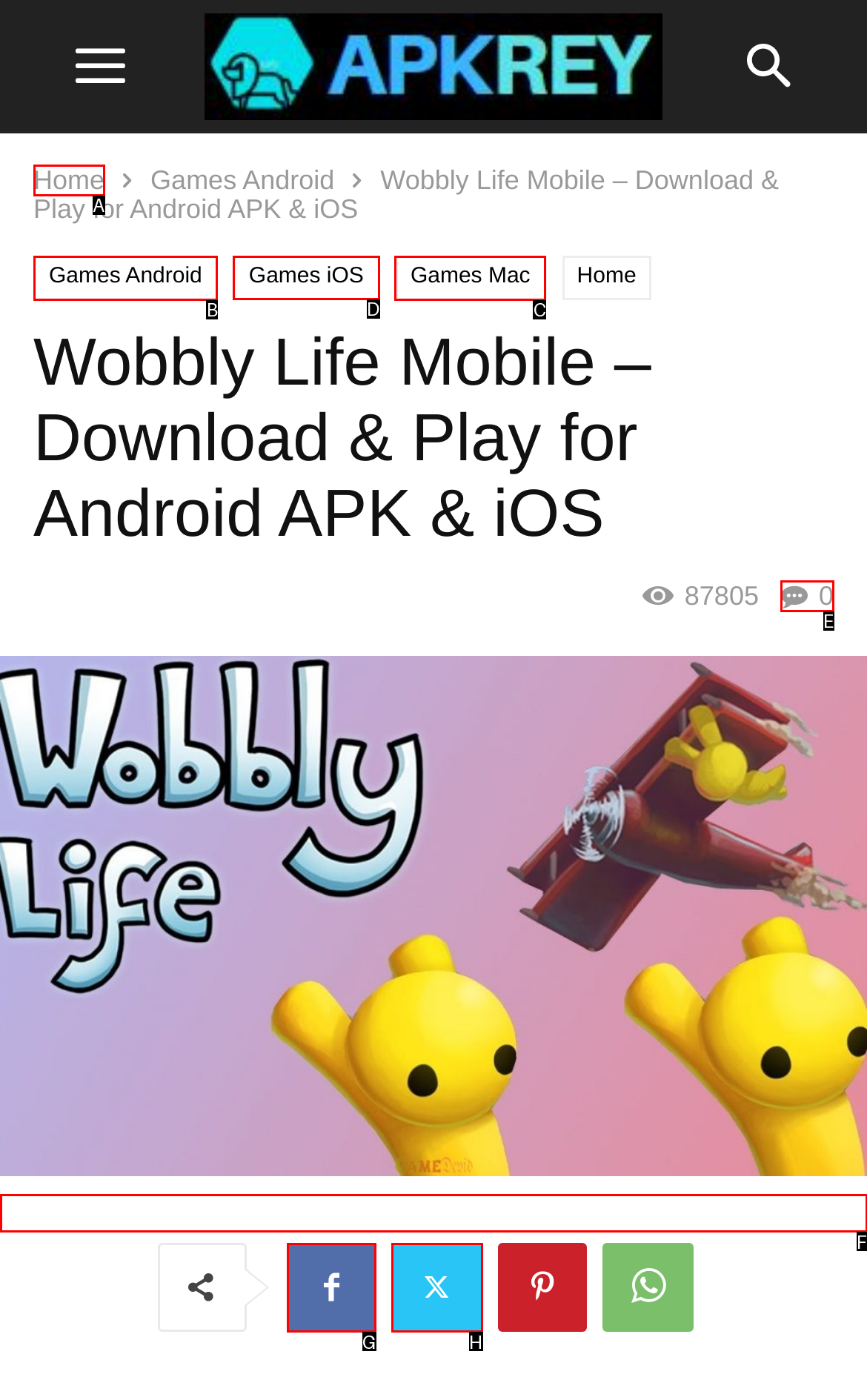Point out the HTML element I should click to achieve the following: download Wobbly Life Mobile for iOS Reply with the letter of the selected element.

D